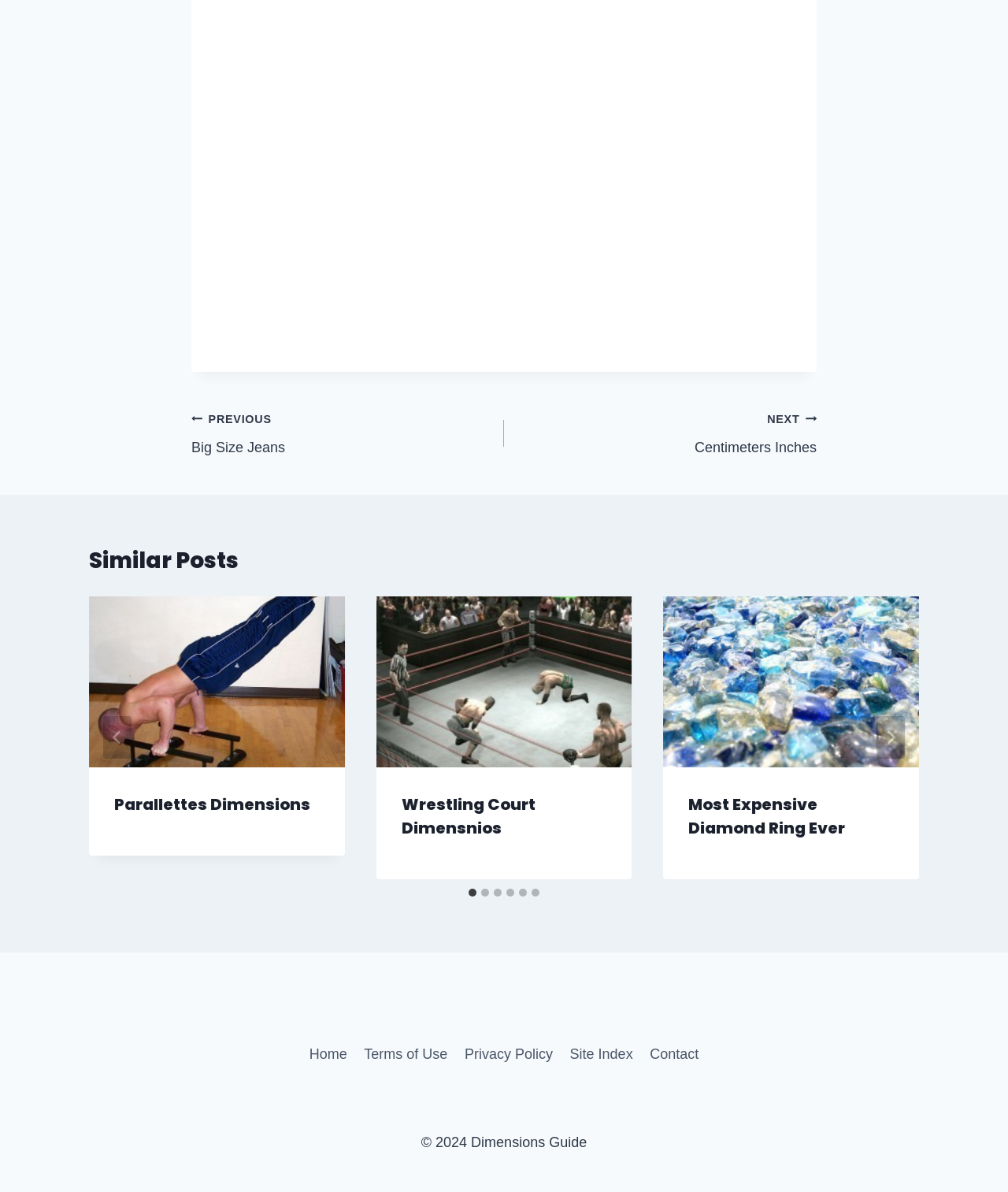Identify the bounding box coordinates of the part that should be clicked to carry out this instruction: "Select the '2 of 6' slide".

[0.373, 0.501, 0.627, 0.737]